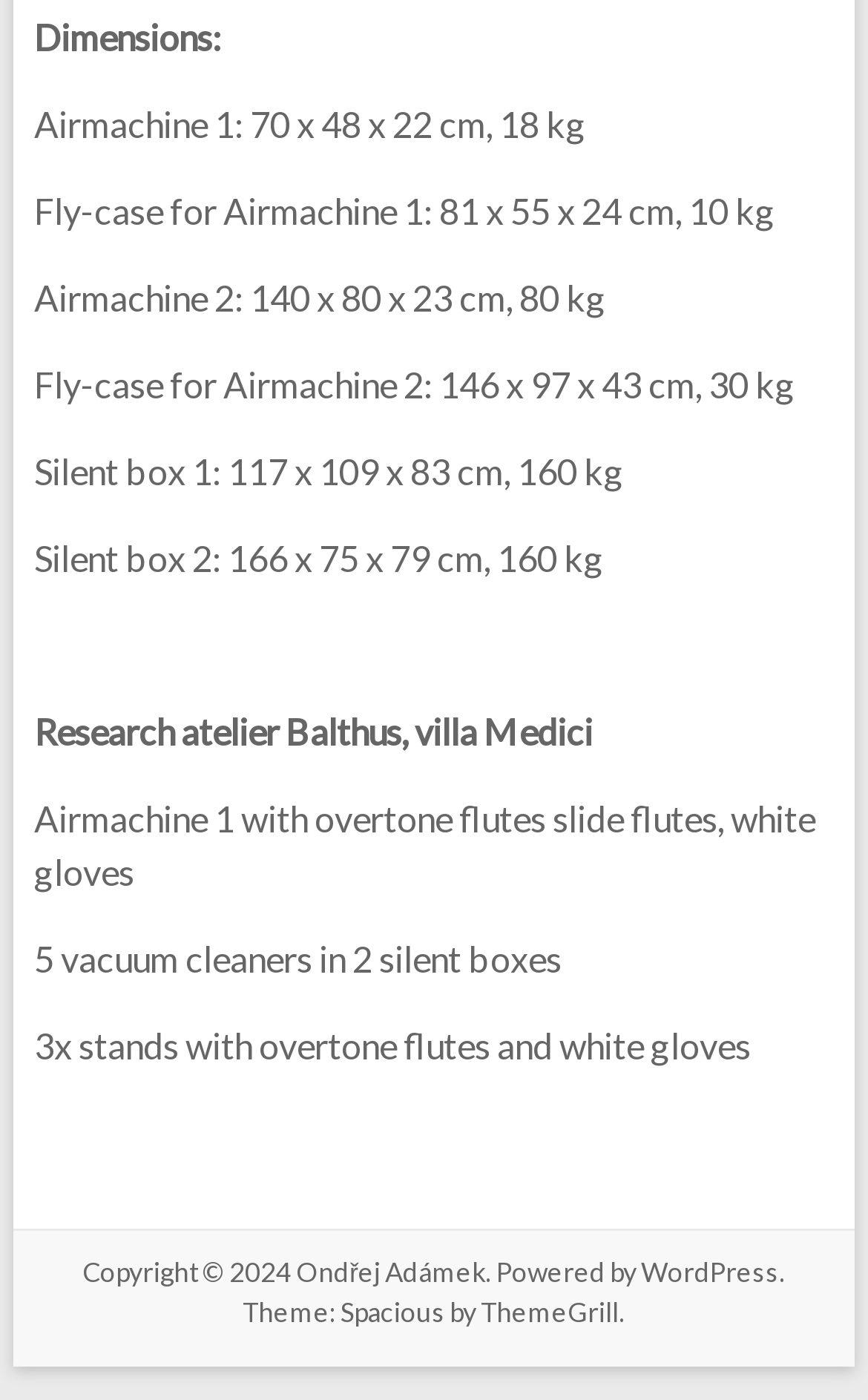Determine the bounding box coordinates for the UI element matching this description: "WordPress".

[0.738, 0.897, 0.897, 0.921]